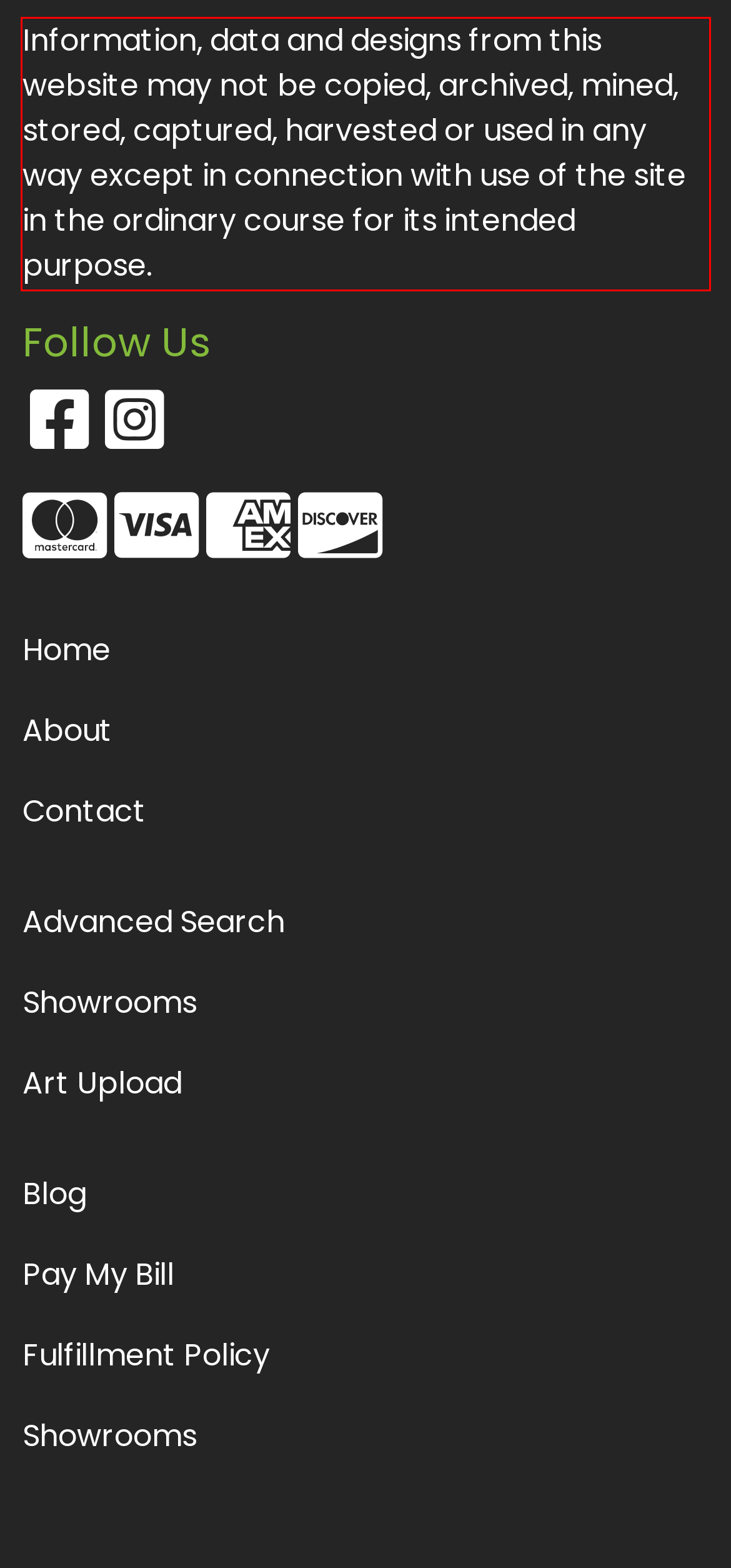With the given screenshot of a webpage, locate the red rectangle bounding box and extract the text content using OCR.

Information, data and designs from this website may not be copied, archived, mined, stored, captured, harvested or used in any way except in connection with use of the site in the ordinary course for its intended purpose.